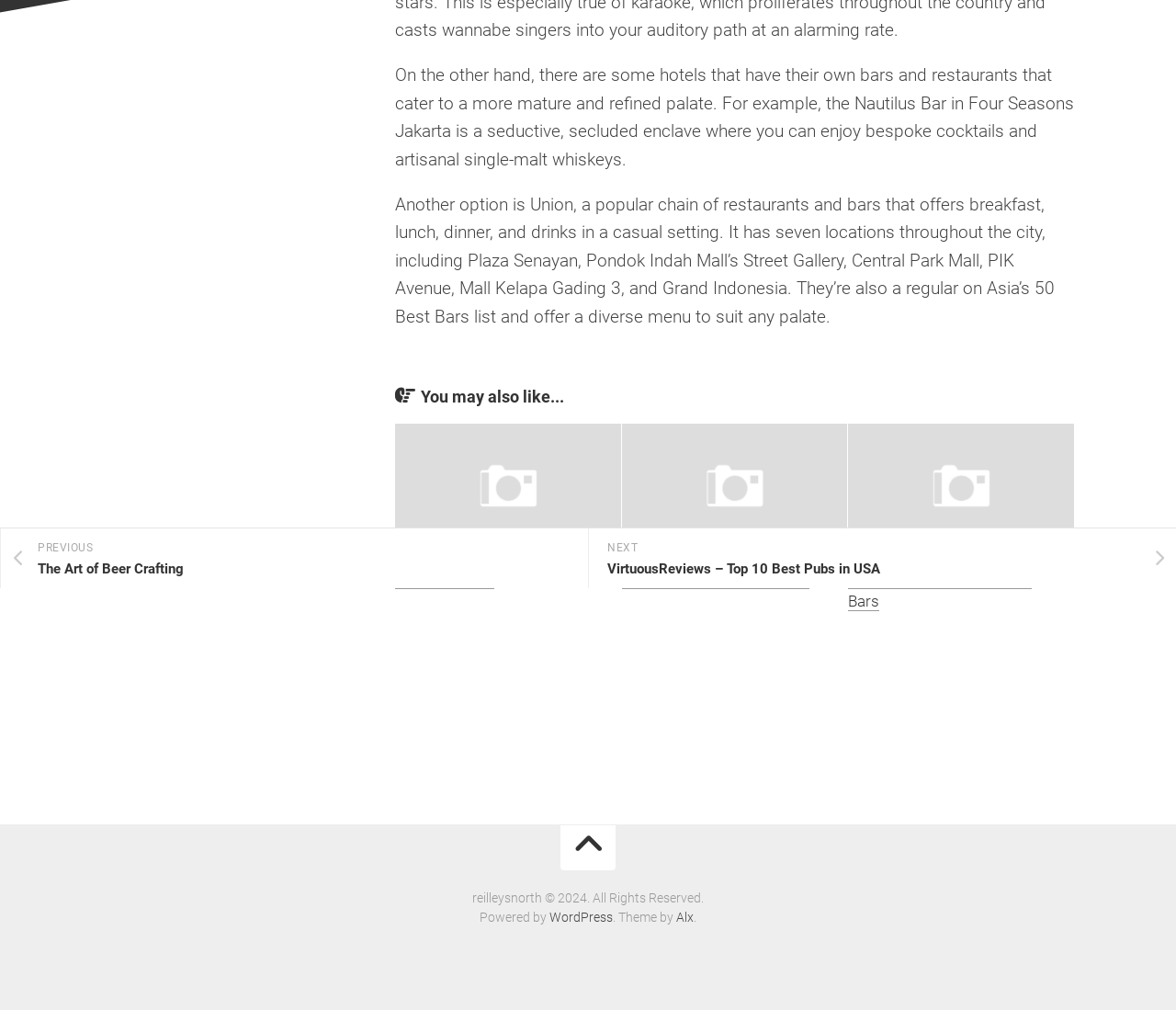Predict the bounding box coordinates for the UI element described as: "Indonesian Bars and Snack Bars". The coordinates should be four float numbers between 0 and 1, presented as [left, top, right, bottom].

[0.721, 0.564, 0.878, 0.604]